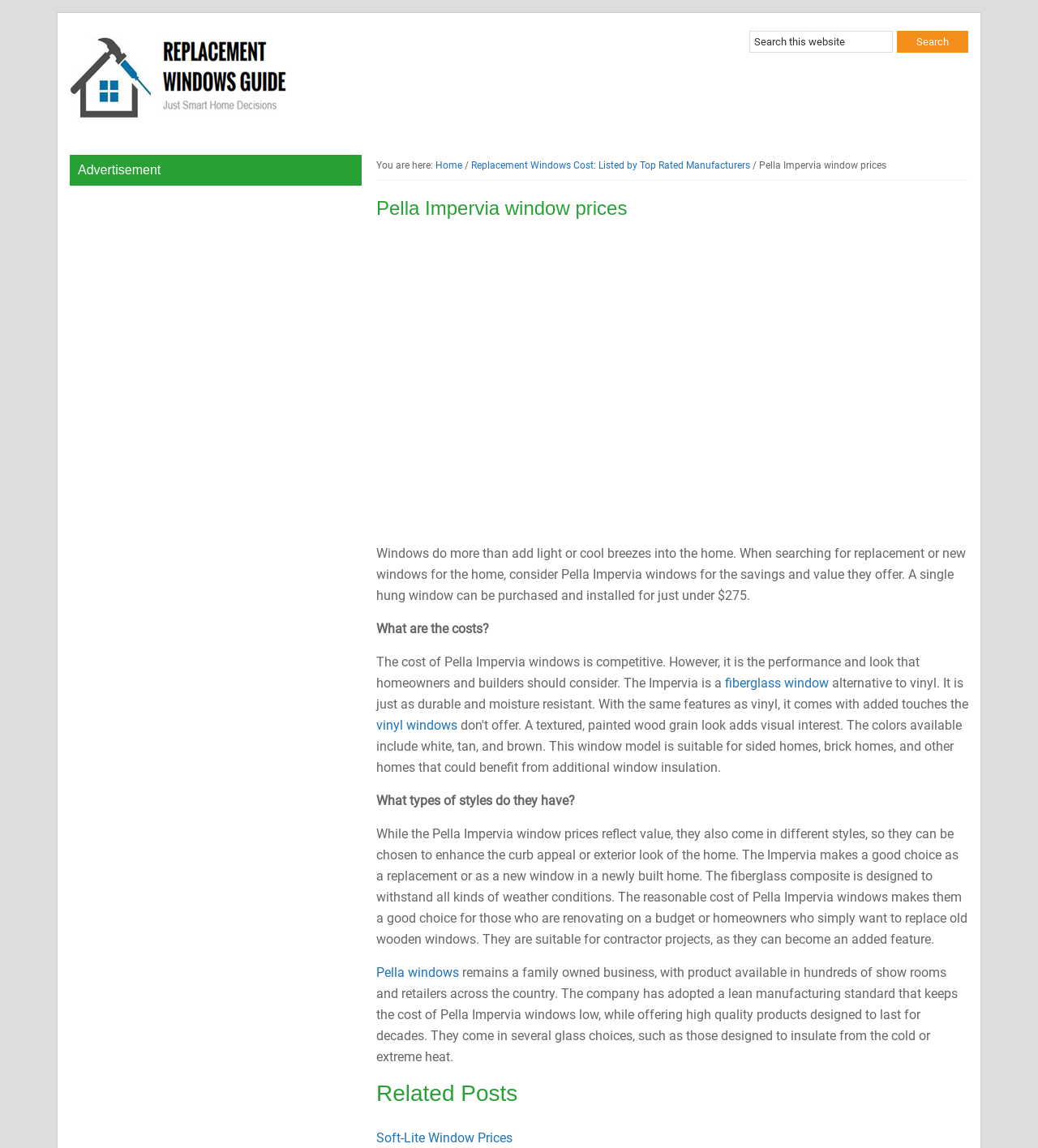Indicate the bounding box coordinates of the element that must be clicked to execute the instruction: "Read 'Soft-Lite Window Prices'". The coordinates should be given as four float numbers between 0 and 1, i.e., [left, top, right, bottom].

[0.362, 0.985, 0.494, 0.998]